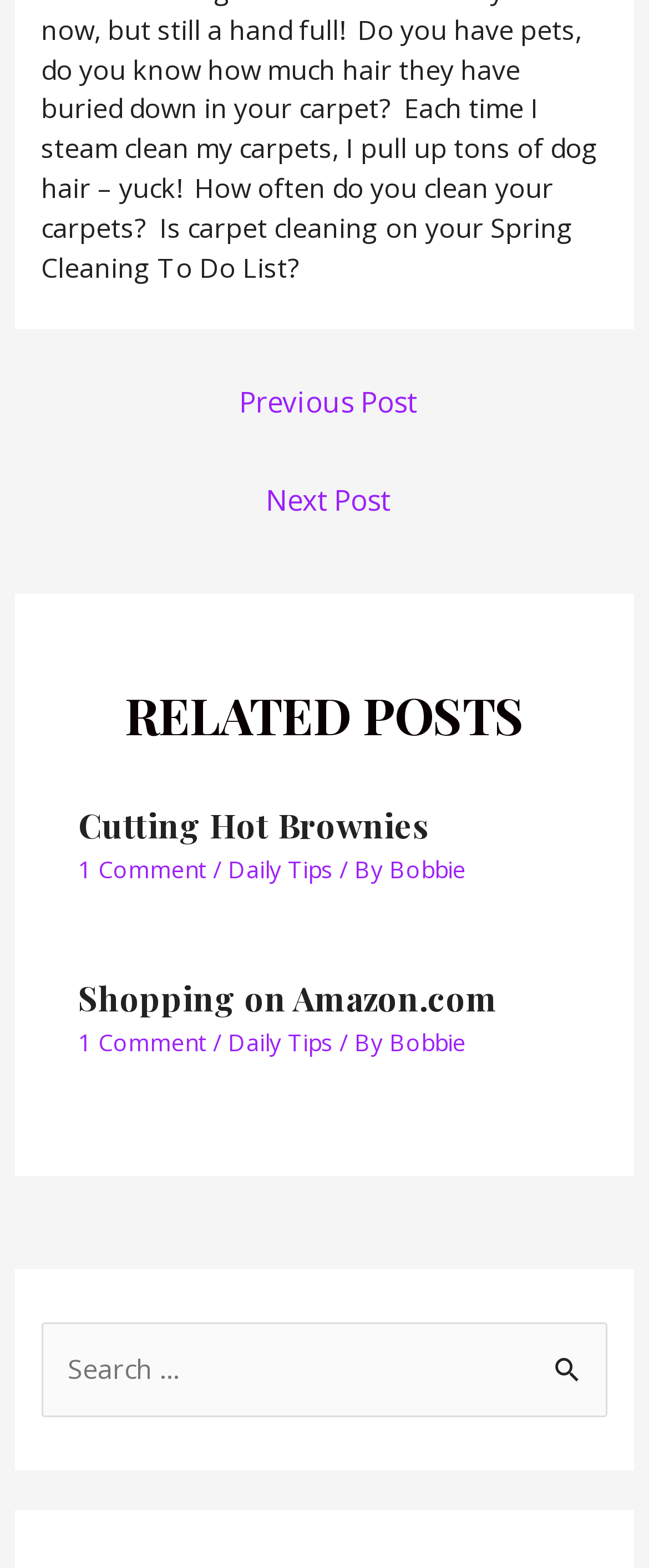Locate the bounding box coordinates of the area to click to fulfill this instruction: "Click on 'Shopping on Amazon.com'". The bounding box should be presented as four float numbers between 0 and 1, in the order [left, top, right, bottom].

[0.121, 0.622, 0.767, 0.65]